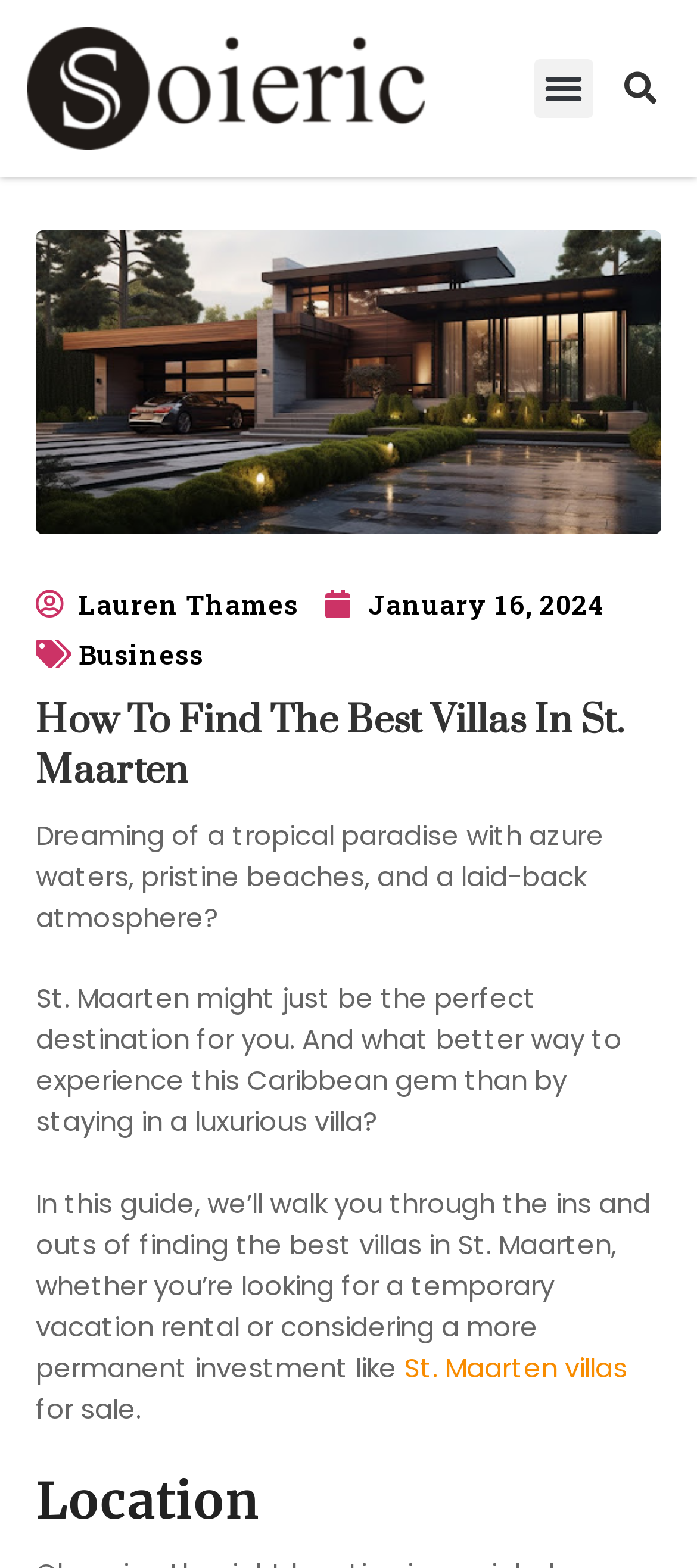Identify the bounding box coordinates for the UI element that matches this description: "0".

None